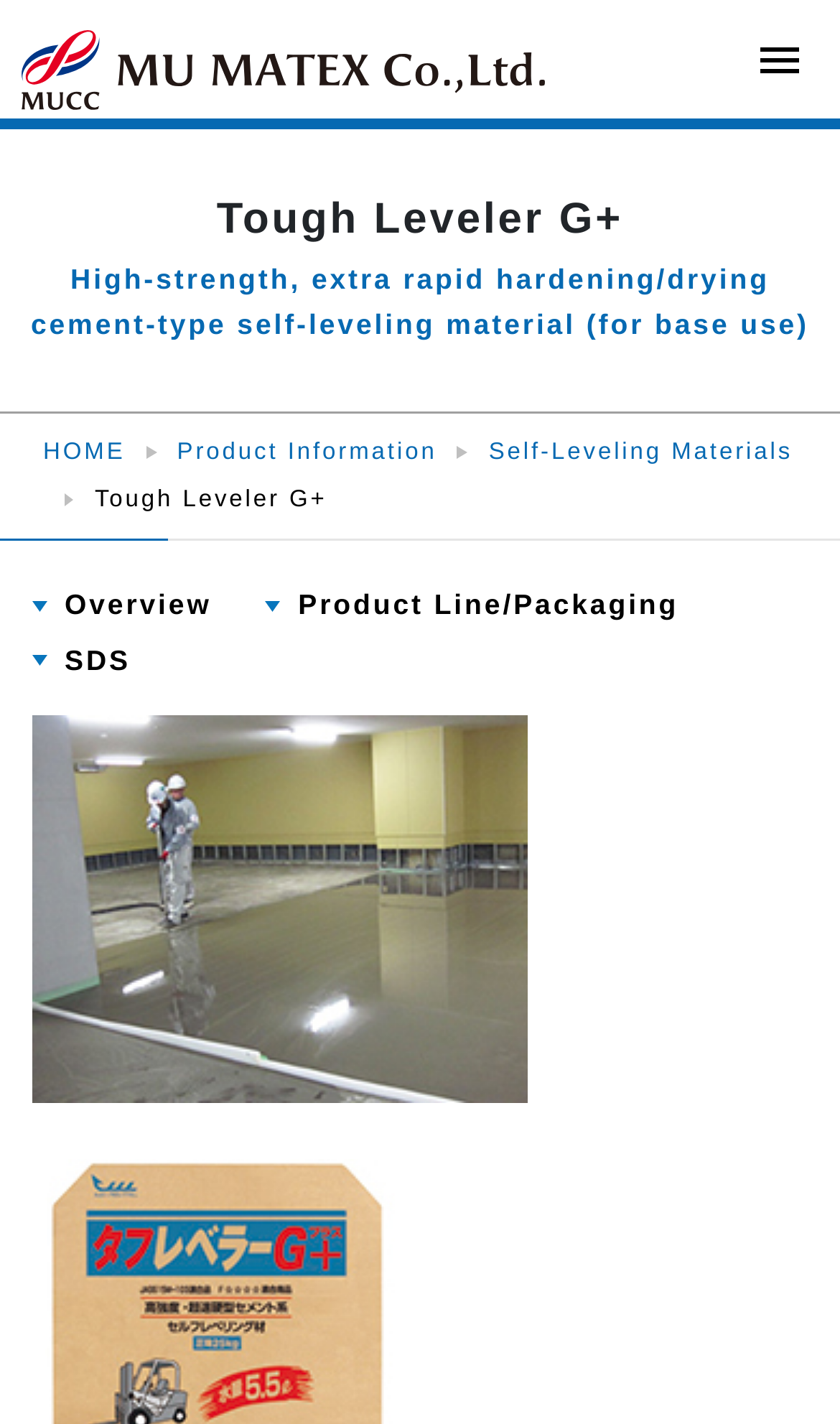Please identify the coordinates of the bounding box for the clickable region that will accomplish this instruction: "Enter your first name".

None